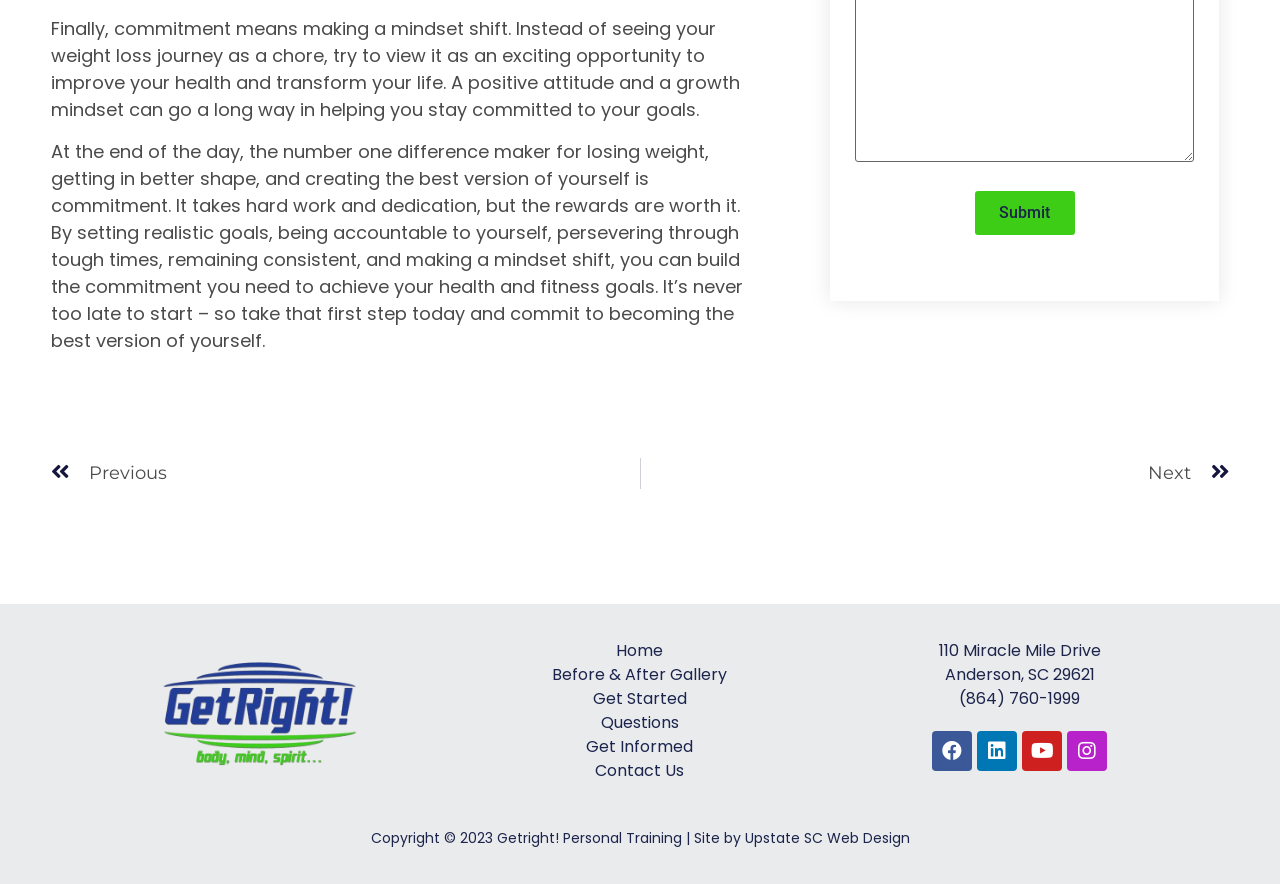Identify the bounding box of the HTML element described here: "name="submit" value="Post Comment"". Provide the coordinates as four float numbers between 0 and 1: [left, top, right, bottom].

None